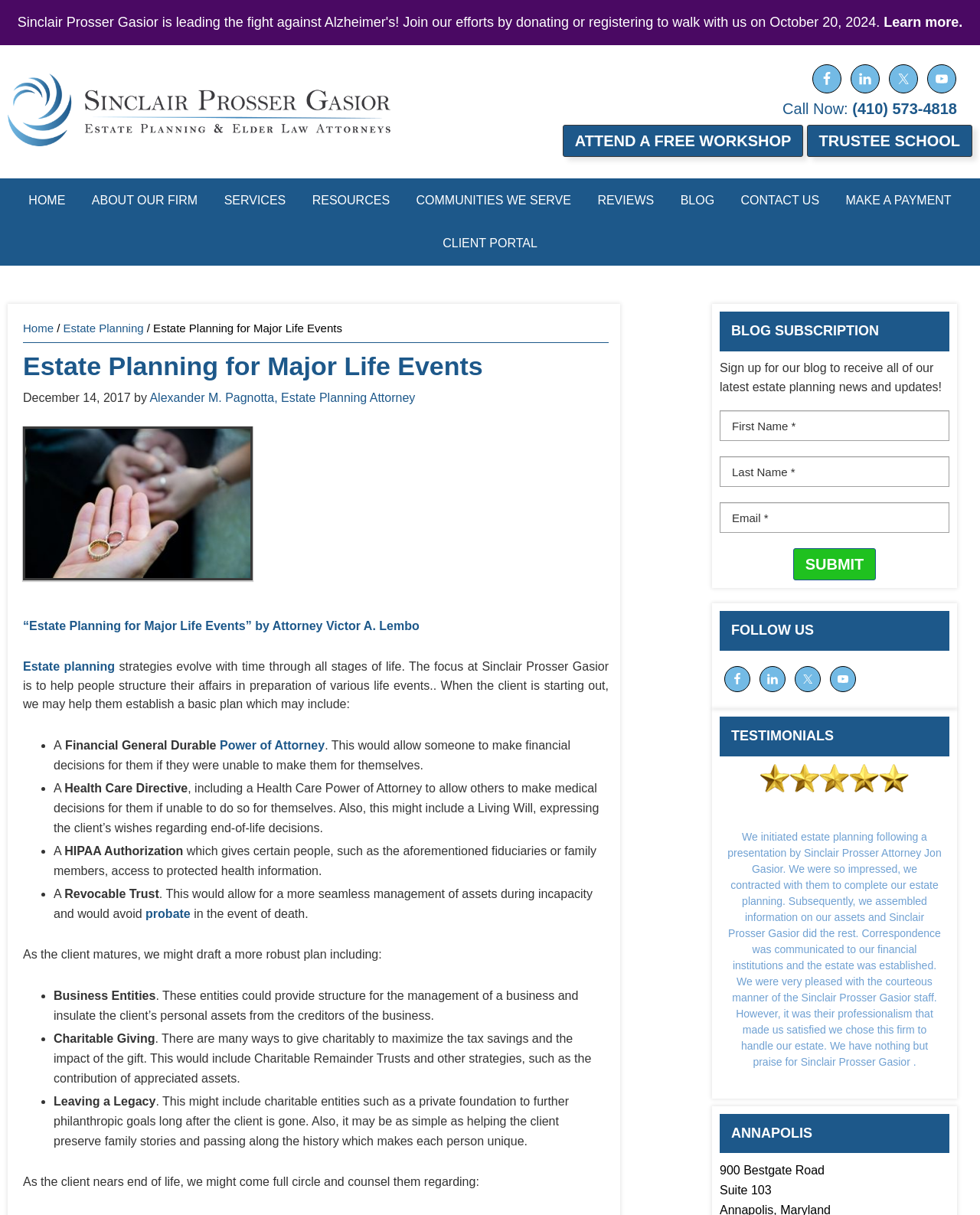What is the focus of Sinclair Prosser Gasior in estate planning?
Please provide a full and detailed response to the question.

The focus of Sinclair Prosser Gasior in estate planning is to help people structure their affairs in preparation of various life events, as stated in the webpage.